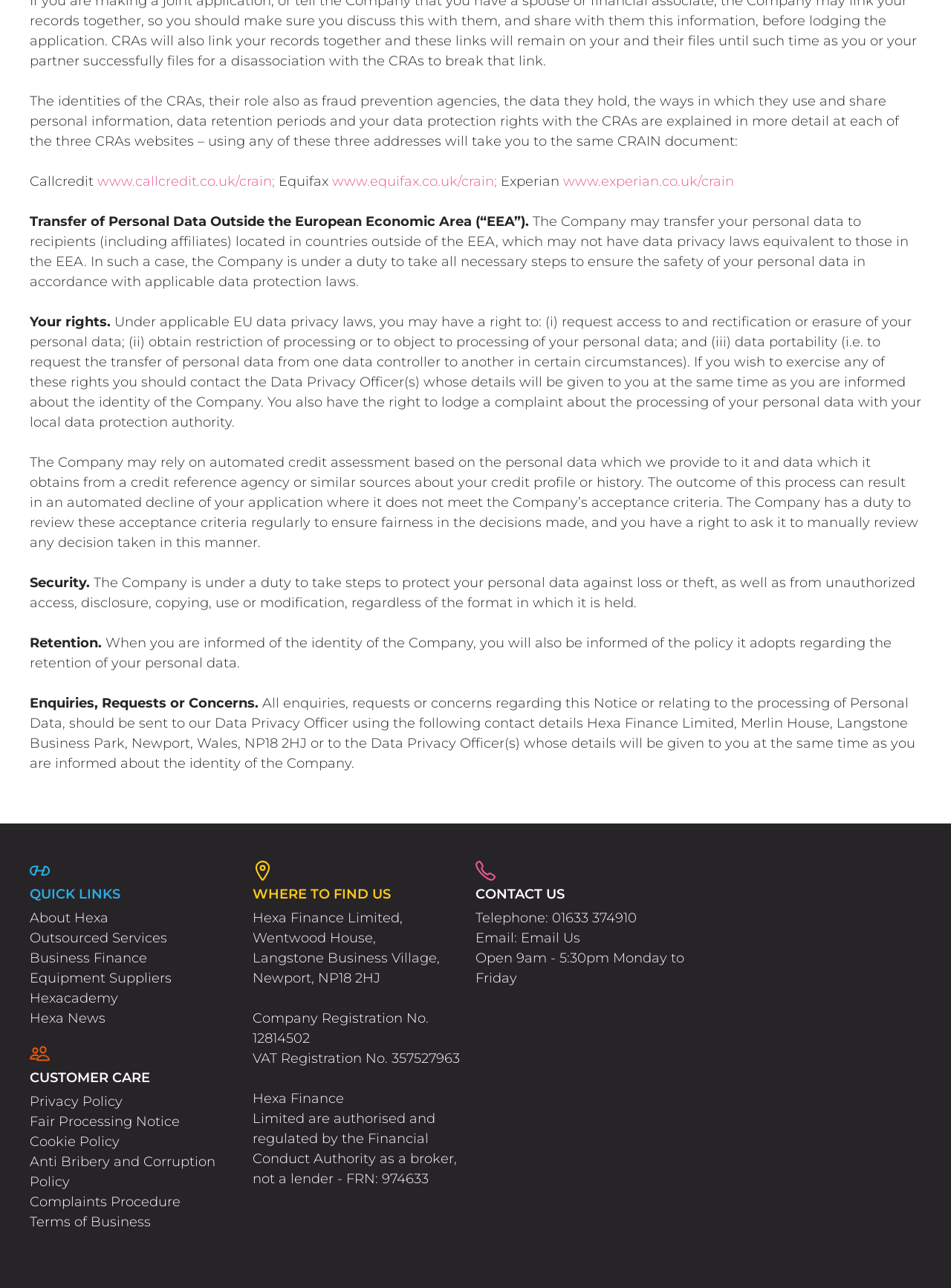Identify the bounding box coordinates of the section that should be clicked to achieve the task described: "Check the Facebook page".

None